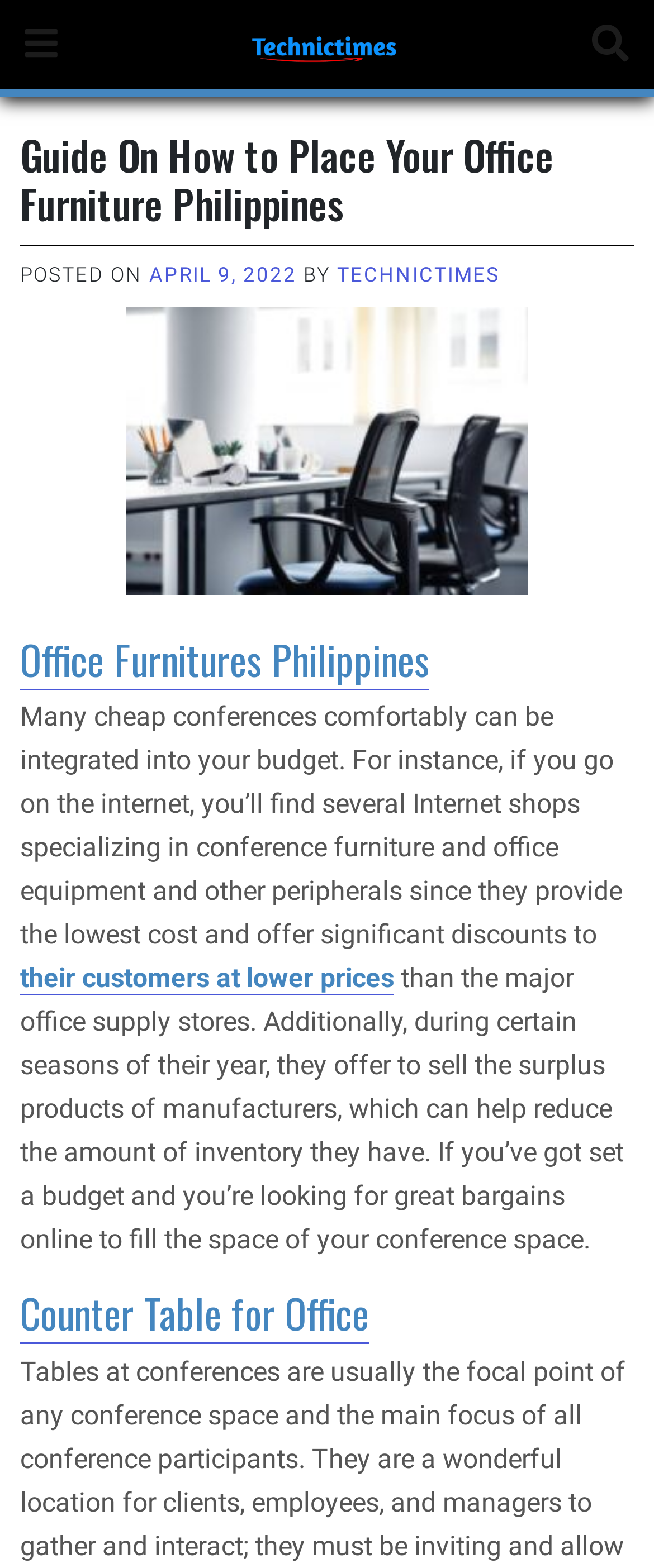How many links are there in the header section?
Based on the screenshot, respond with a single word or phrase.

3